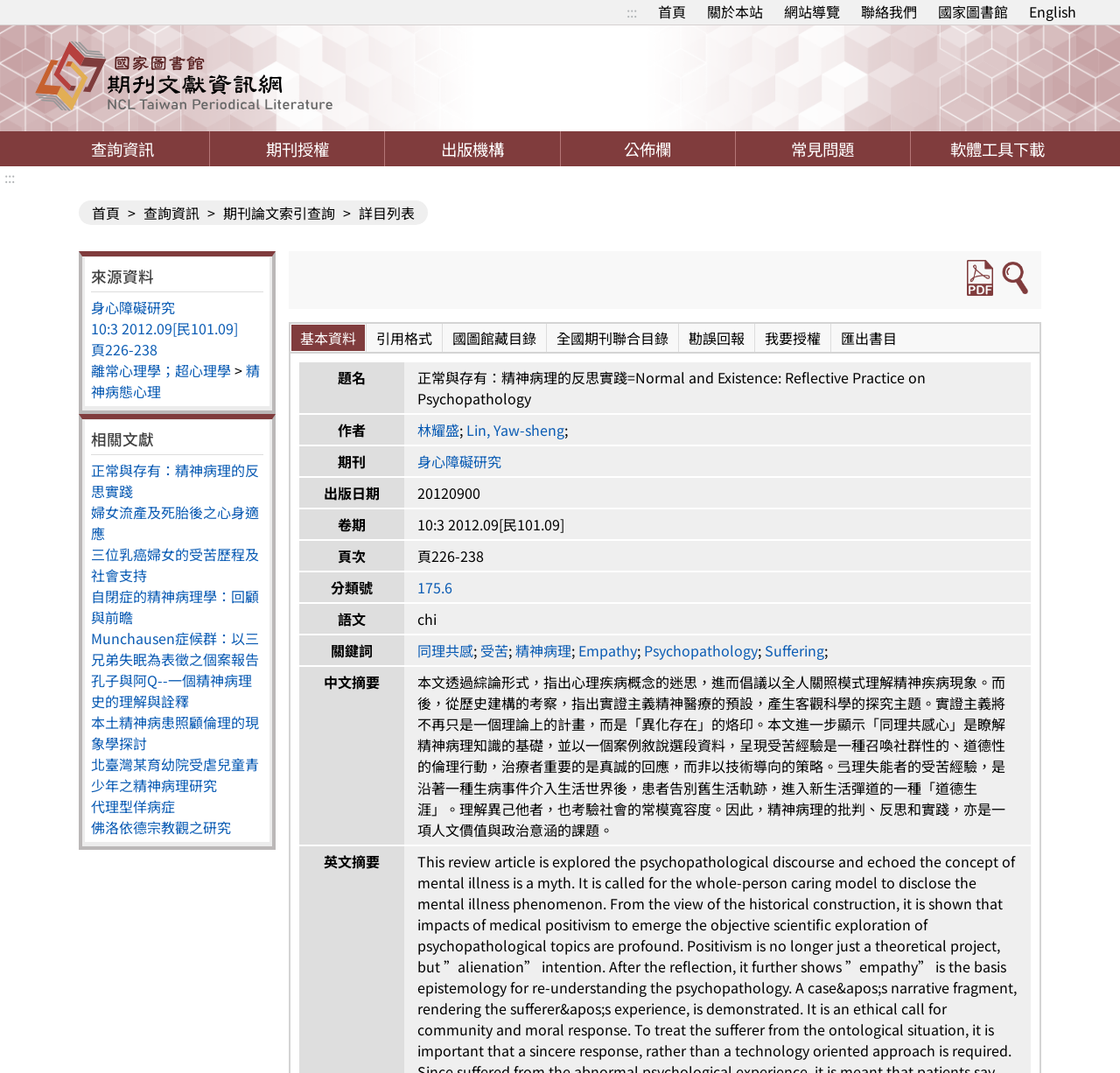Indicate the bounding box coordinates of the element that must be clicked to execute the instruction: "view the detailed list". The coordinates should be given as four float numbers between 0 and 1, i.e., [left, top, right, bottom].

[0.32, 0.189, 0.37, 0.208]